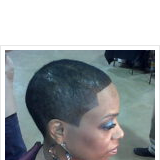Give a thorough caption for the picture.

This image showcases a stylish black short haircut, highlighting the bold and contemporary nature of the look. The haircut features a close-cropped style with a sharply defined hairline, which adds a sophisticated touch to the overall appearance. The person in the image is seen from a side profile, allowing a clear view of the clean lines and smooth texture of the hair. The setting appears to be indoors, with neutral tones in the background that subtly complement the hairstyle. This particular haircut is noted for its ease of maintenance, making it a popular choice among those seeking a chic yet low-maintenance look.